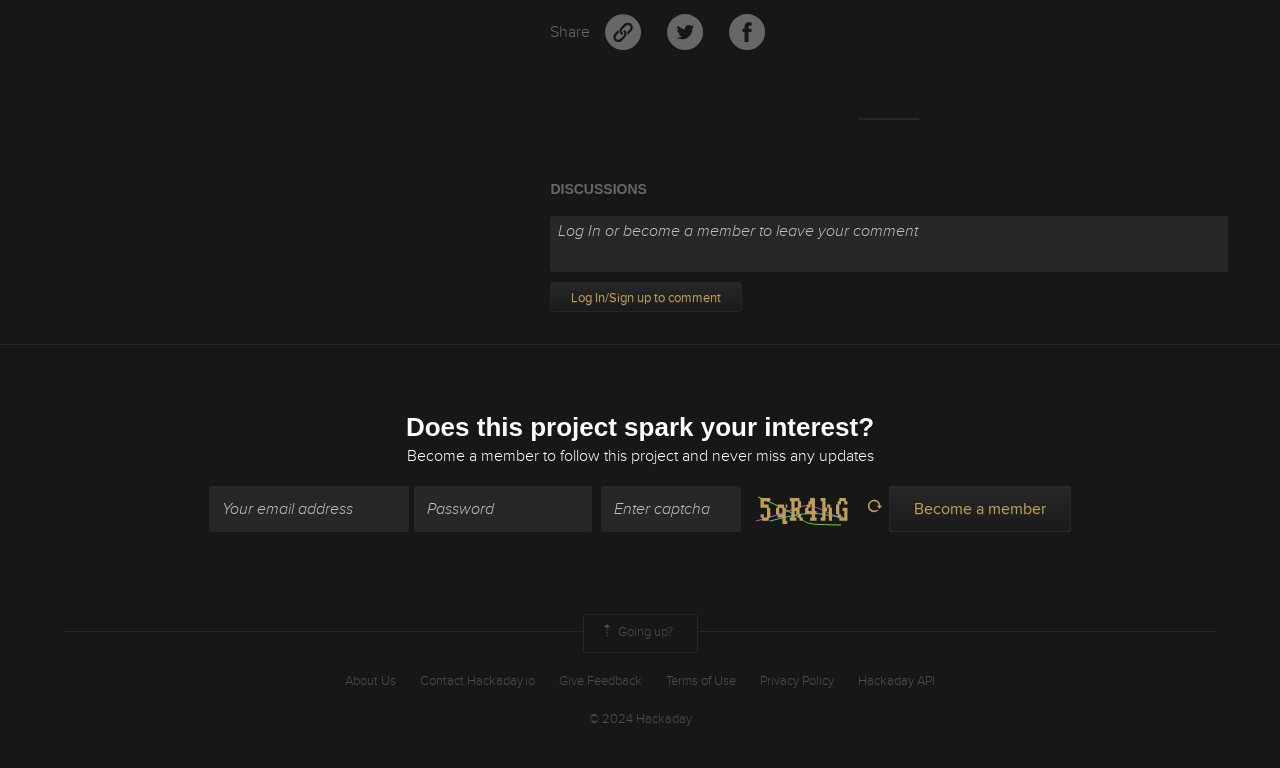What is the purpose of the 'Become a member' button?
Relying on the image, give a concise answer in one word or a brief phrase.

To follow a project